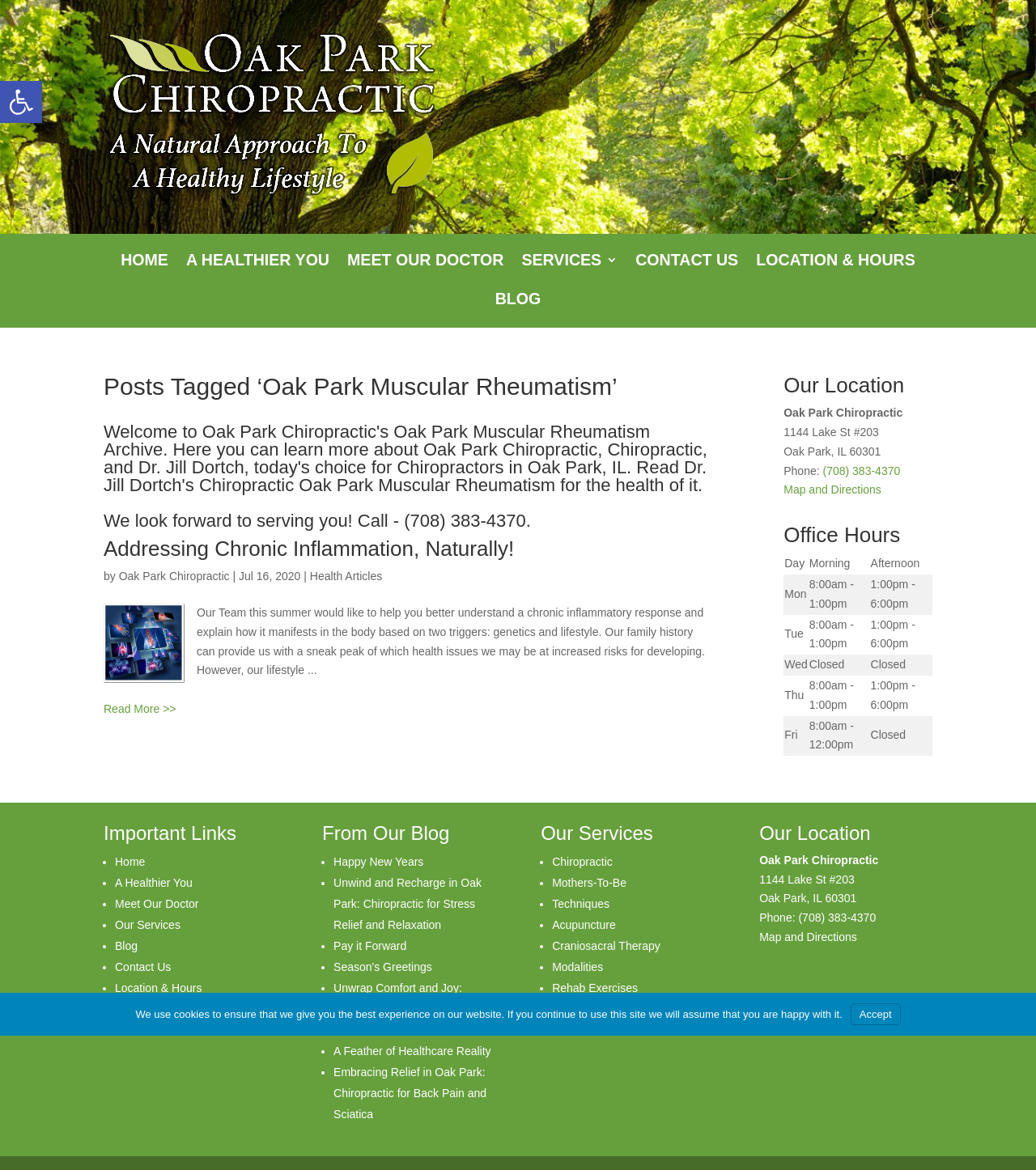Find and indicate the bounding box coordinates of the region you should select to follow the given instruction: "Read the blog post 'Happy New Years'".

[0.322, 0.731, 0.409, 0.742]